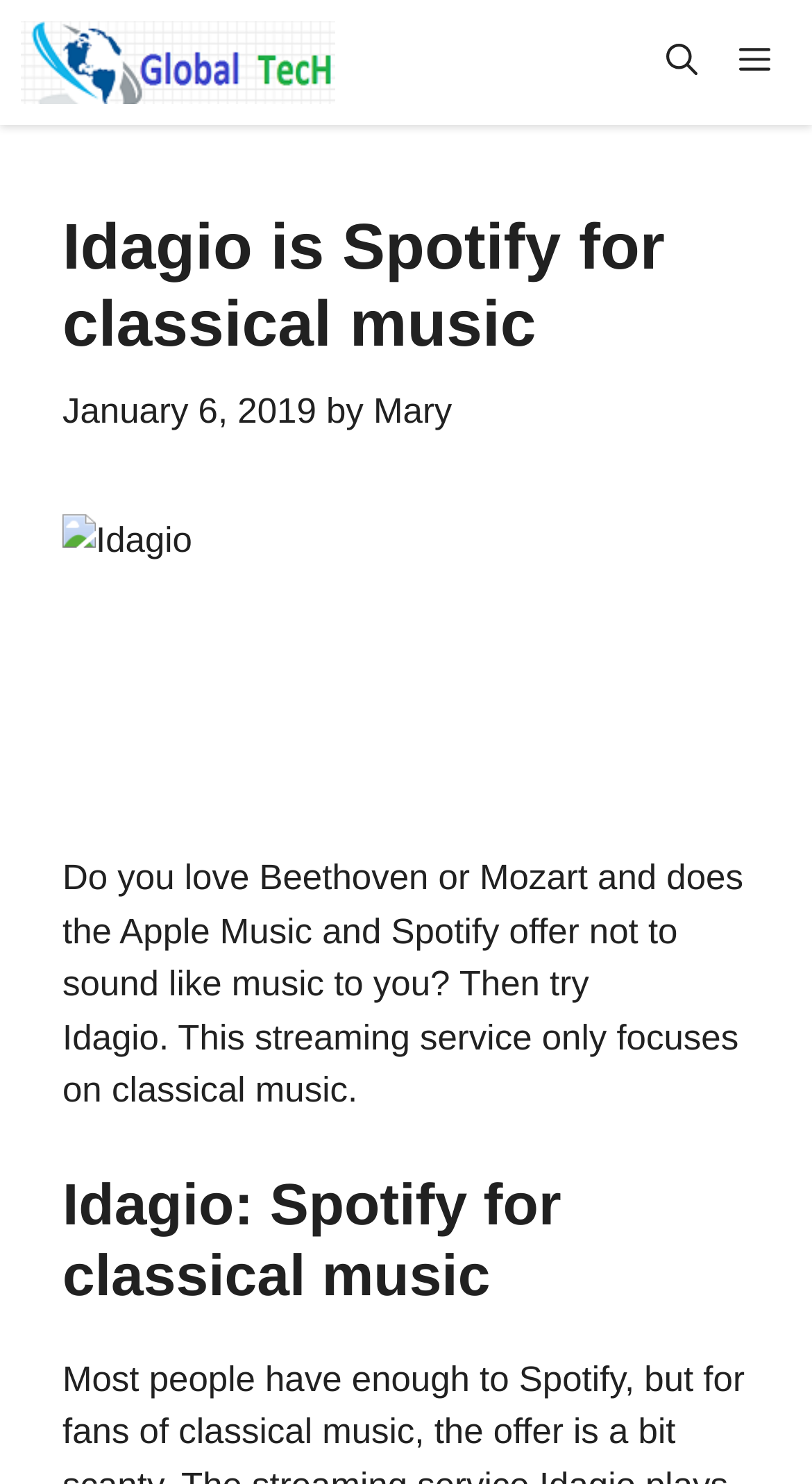What is the name of the streaming service?
Answer the question in as much detail as possible.

The name of the streaming service is mentioned in the header as 'Idagio is Spotify for classical music' and also in the text 'Do you love Beethoven or Mozart and does the Apple Music and Spotify offer not to sound like music to you? Then try Idagio.'